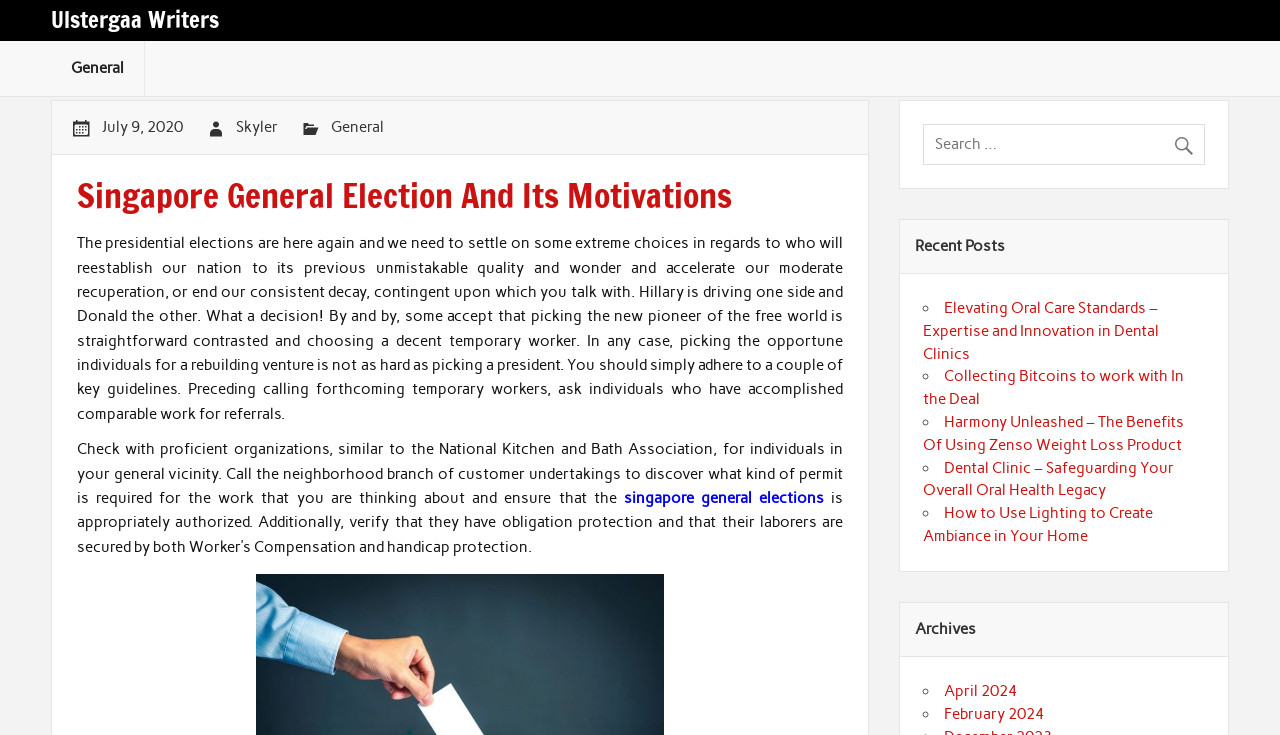Show the bounding box coordinates of the region that should be clicked to follow the instruction: "View recent post Elevating Oral Care Standards – Expertise and Innovation in Dental Clinics."

[0.721, 0.407, 0.905, 0.493]